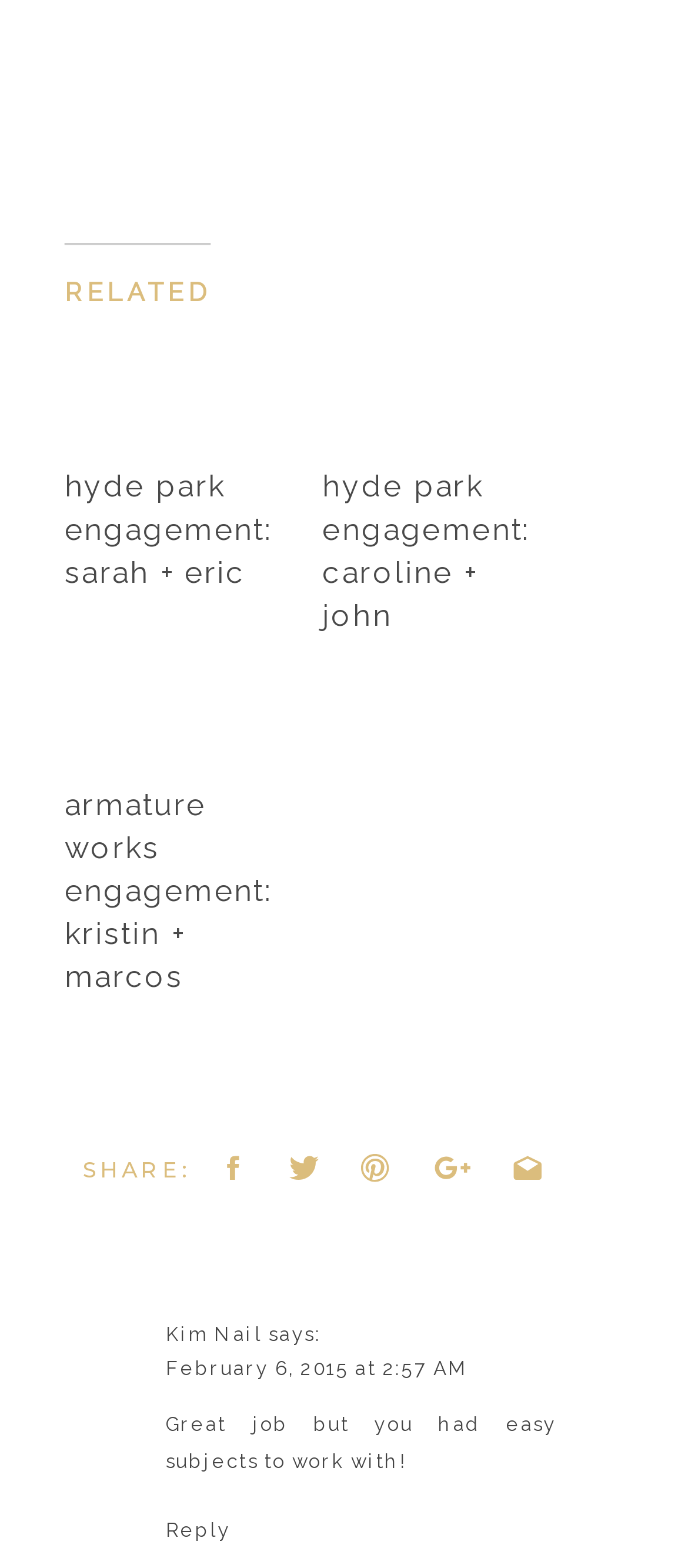Calculate the bounding box coordinates of the UI element given the description: "parent_node: SHARE:".

[0.316, 0.734, 0.362, 0.755]